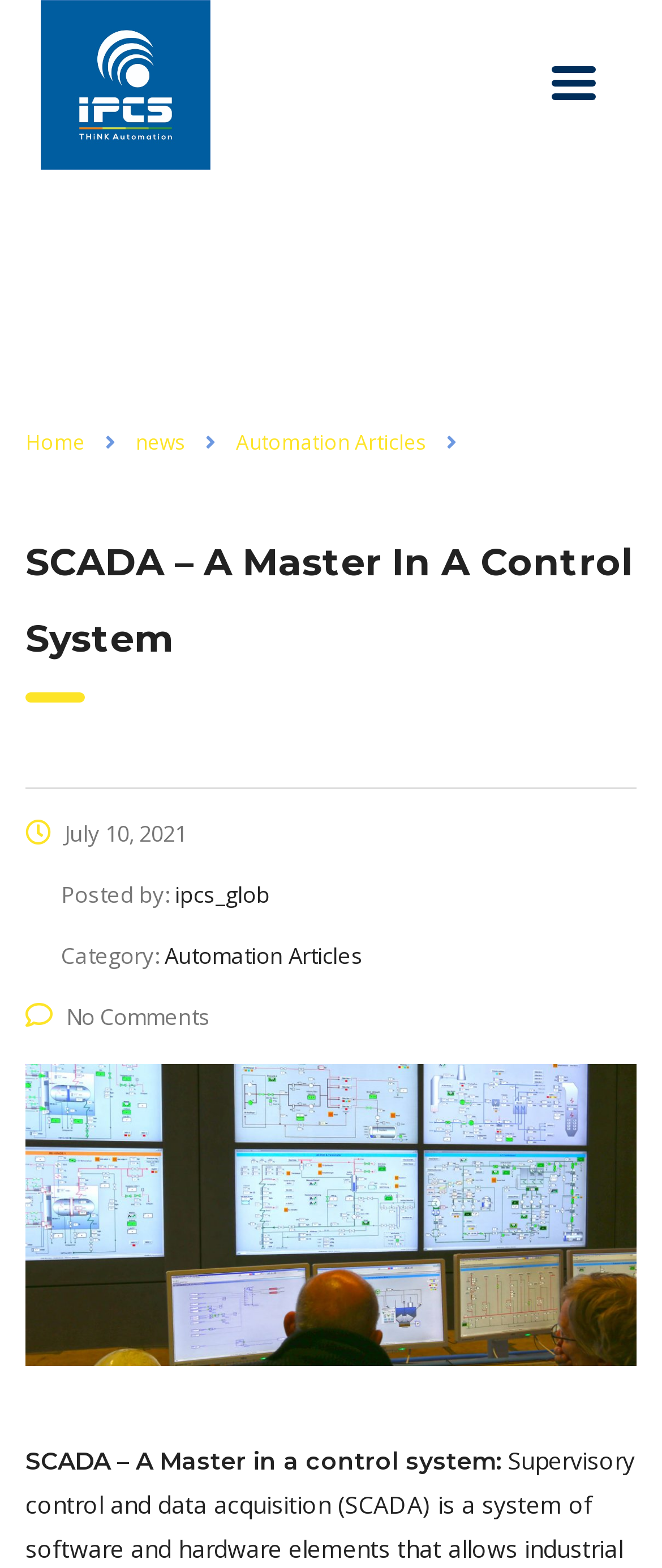Please provide a comprehensive response to the question below by analyzing the image: 
What is the date of the article?

I found the date of the article by looking at the text 'July 10, 2021' which is located below the article title and above the author's name.